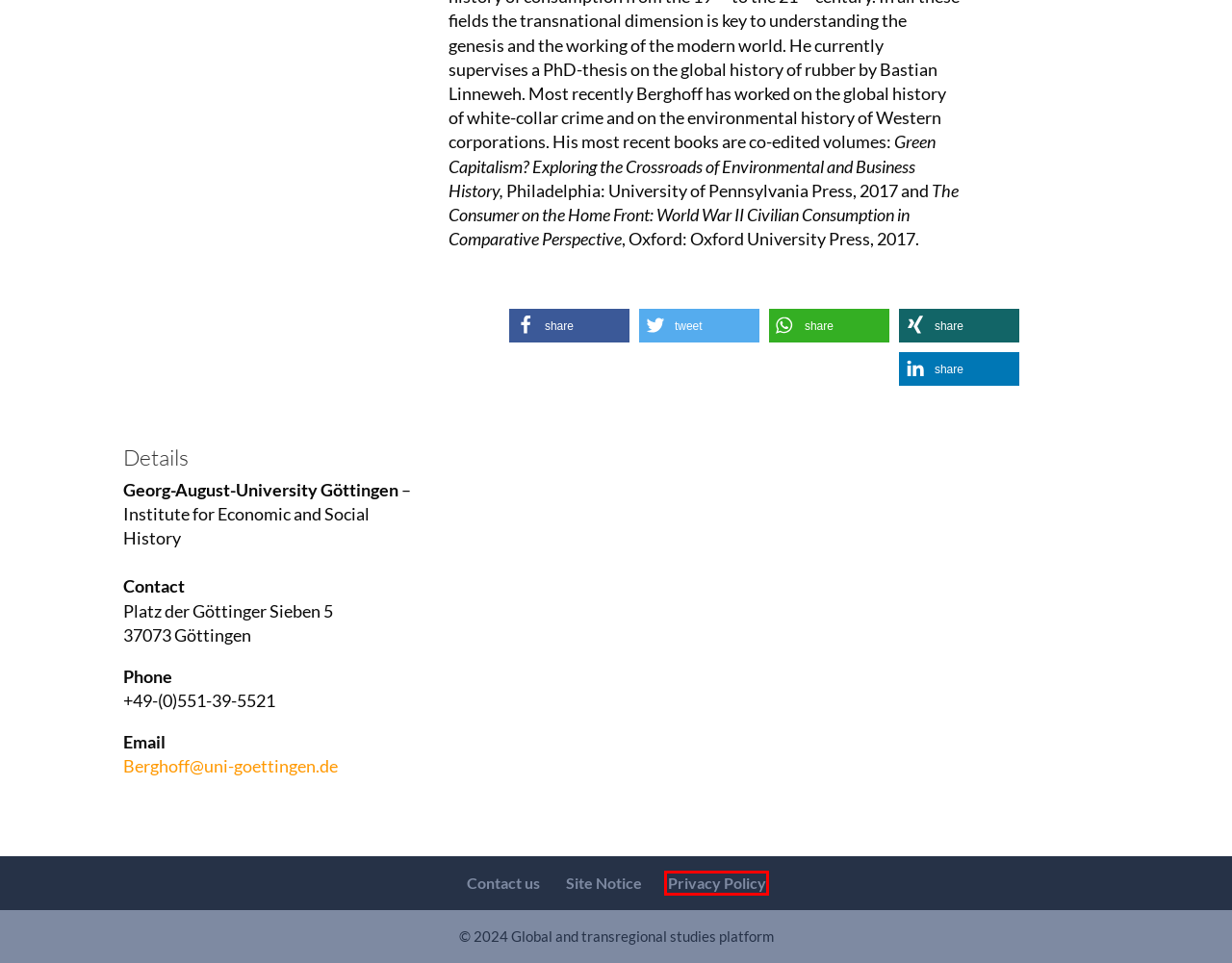Given a webpage screenshot with a UI element marked by a red bounding box, choose the description that best corresponds to the new webpage that will appear after clicking the element. The candidates are:
A. Prof. Dr. Hartmut Berghoff - Georg-August-Universität Göttingen
B. About us — Global and Transregional Studies Platform
C. Contact us — Global and Transregional Studies Platform
D. Site Notice — Global and Transregional Studies Platform
E. Privacy Policy — Global and Transregional Studies Platform
F. Events Archiv — Global and Transregional Studies Platform
G. People — Global and Transregional Studies Platform
H. Bei XING anmelden

E